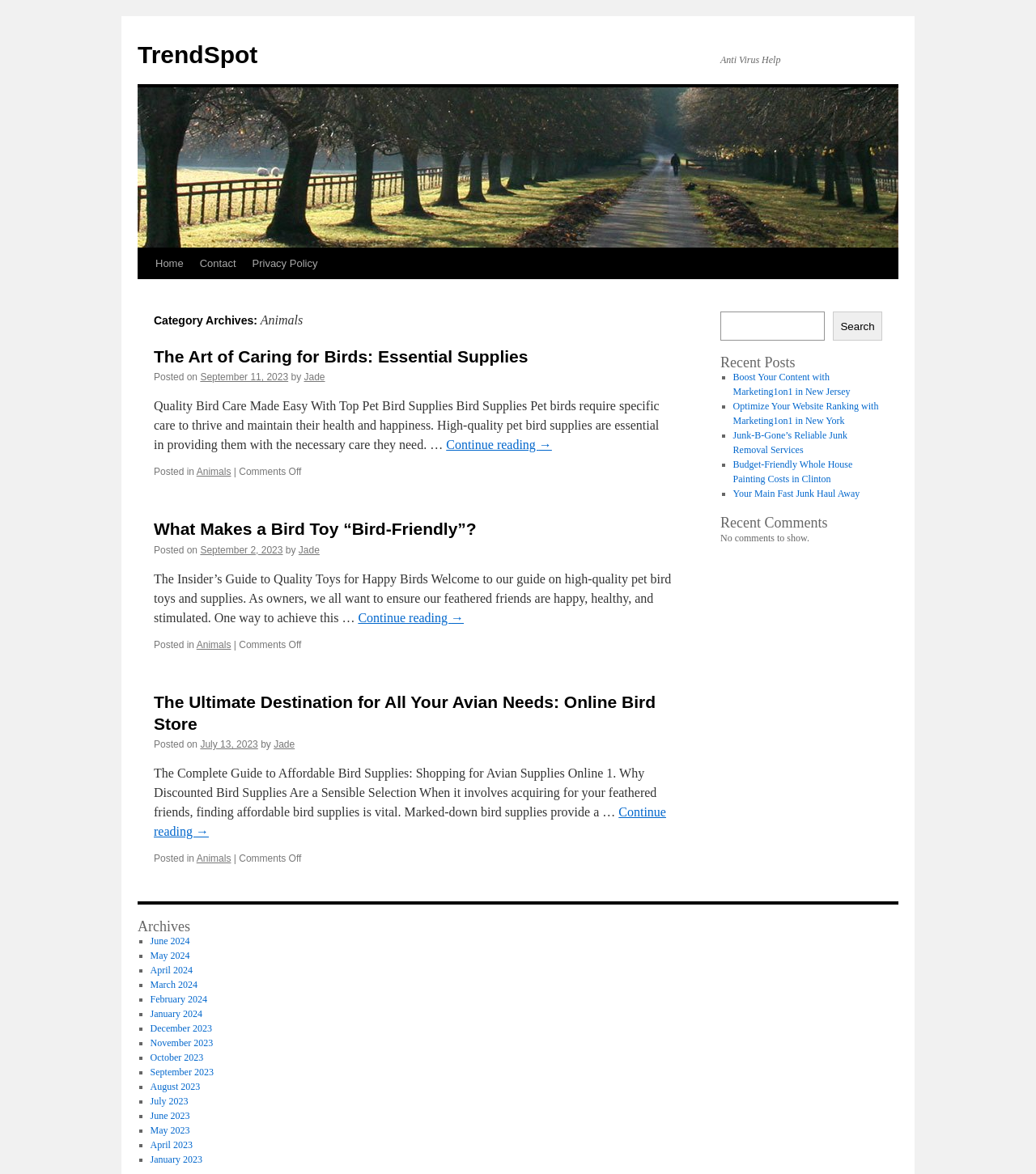Find the bounding box coordinates of the element to click in order to complete this instruction: "Visit the home page". The bounding box coordinates must be four float numbers between 0 and 1, denoted as [left, top, right, bottom].

[0.142, 0.212, 0.185, 0.238]